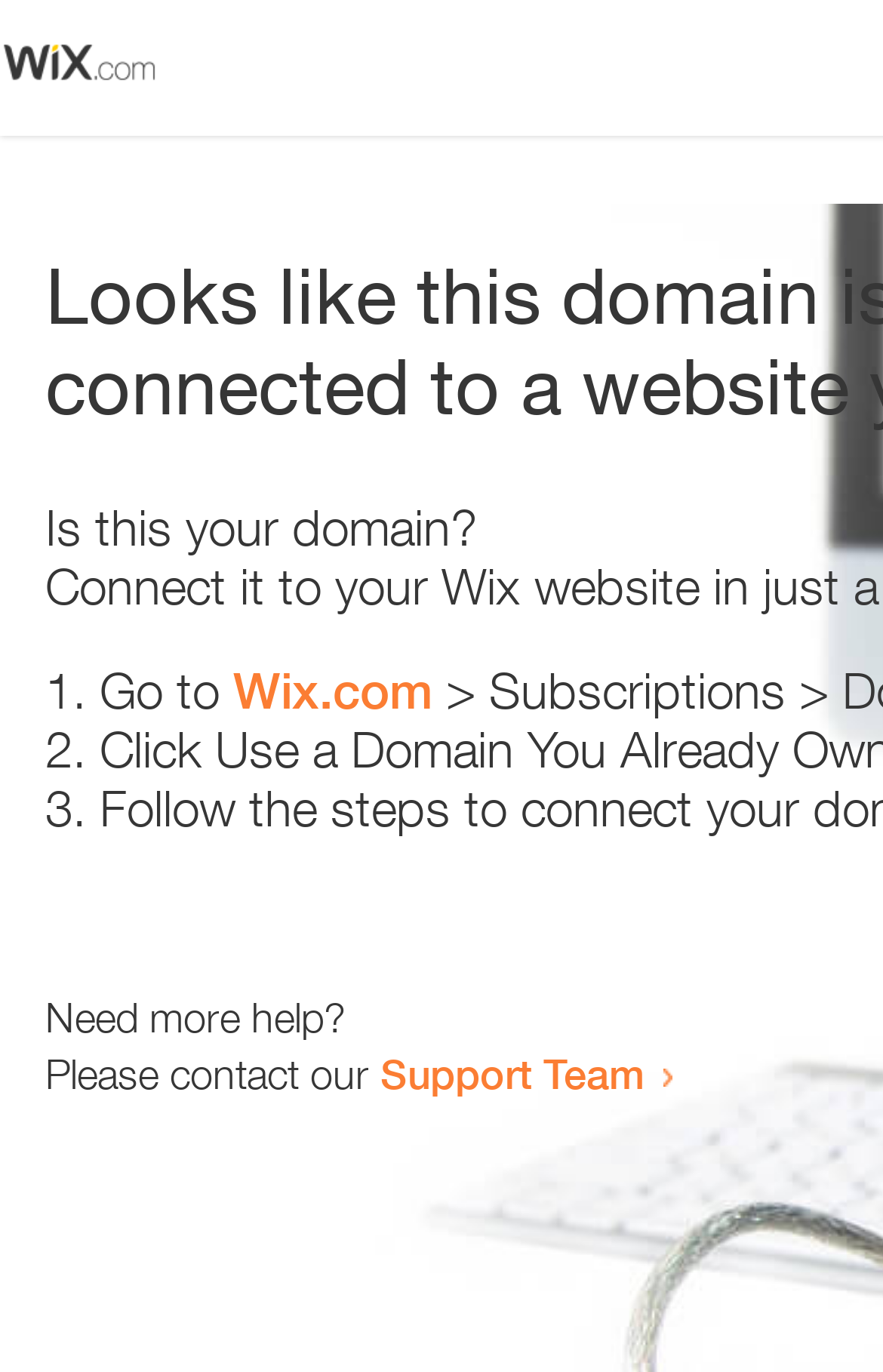What is the support team contact method?
Answer with a single word or short phrase according to what you see in the image.

Link